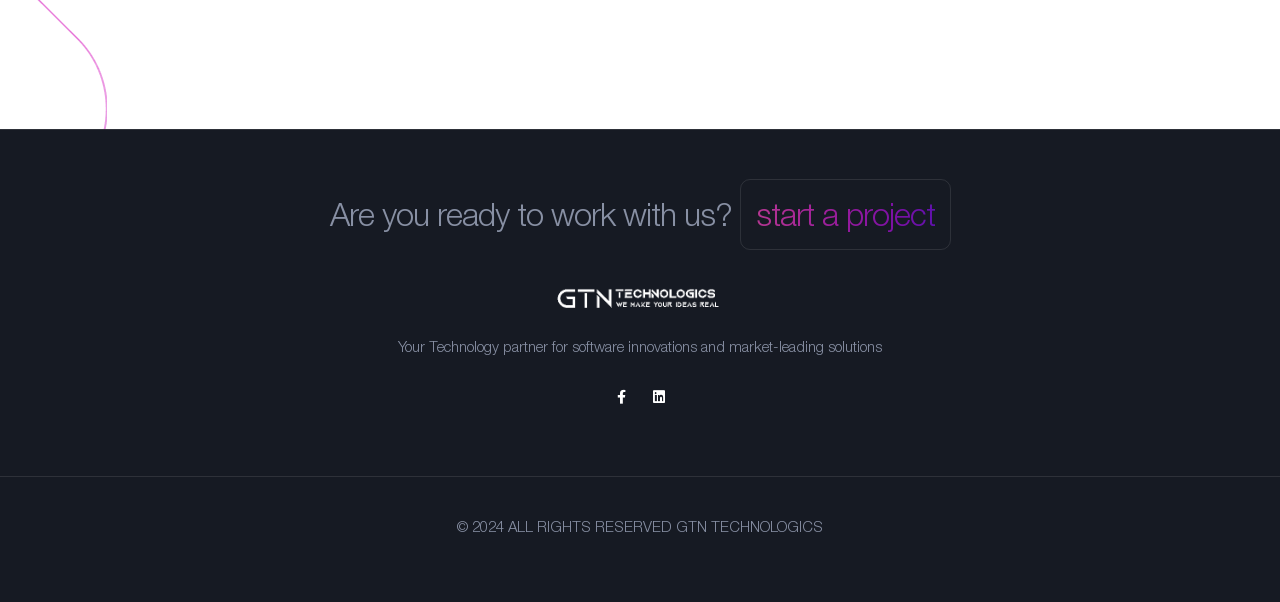Provide a single word or phrase answer to the question: 
What is the company's focus area?

software innovations and market-leading solutions